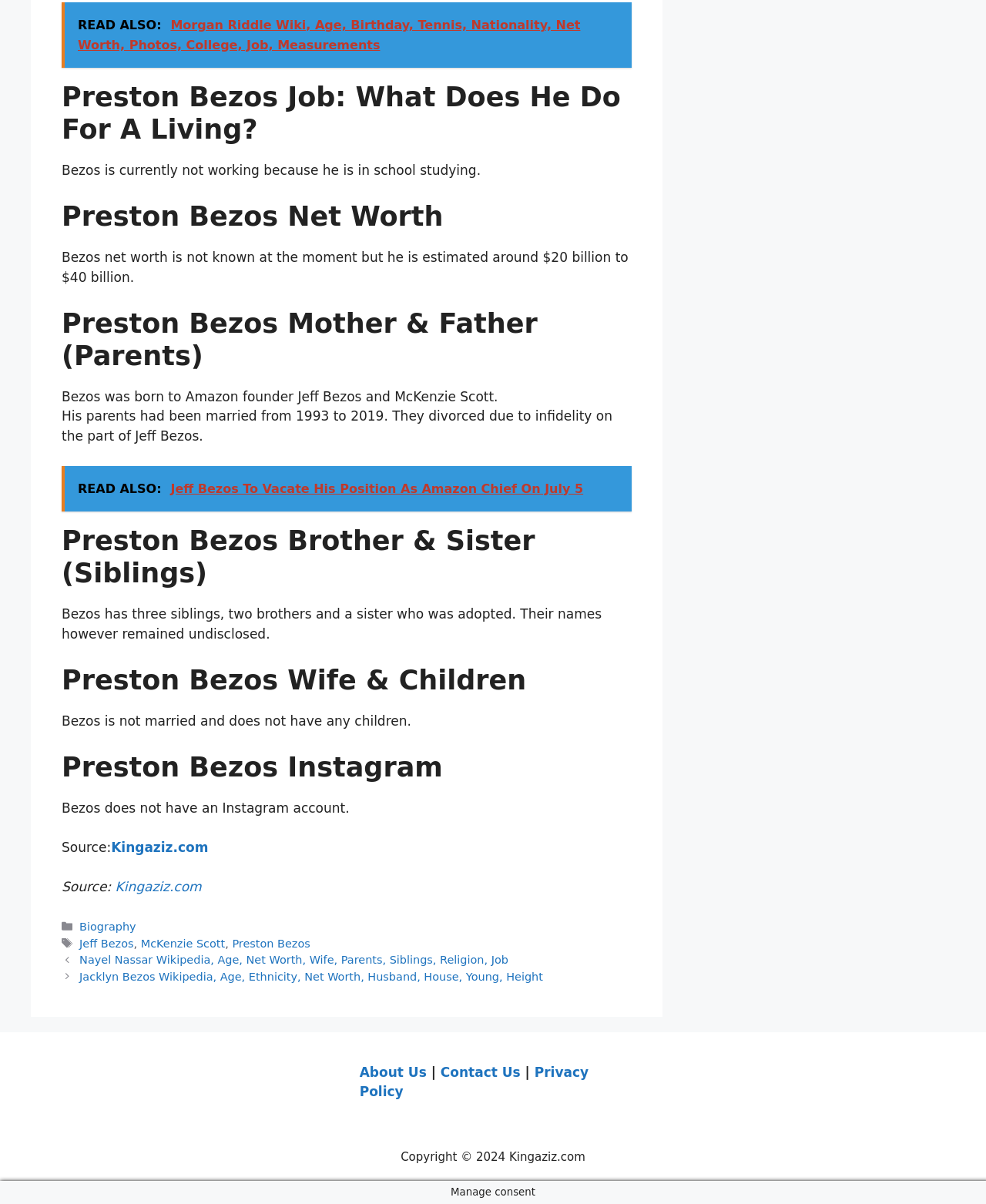Please identify the bounding box coordinates of the element I need to click to follow this instruction: "Click to read about Morgan Riddle".

[0.062, 0.002, 0.641, 0.056]